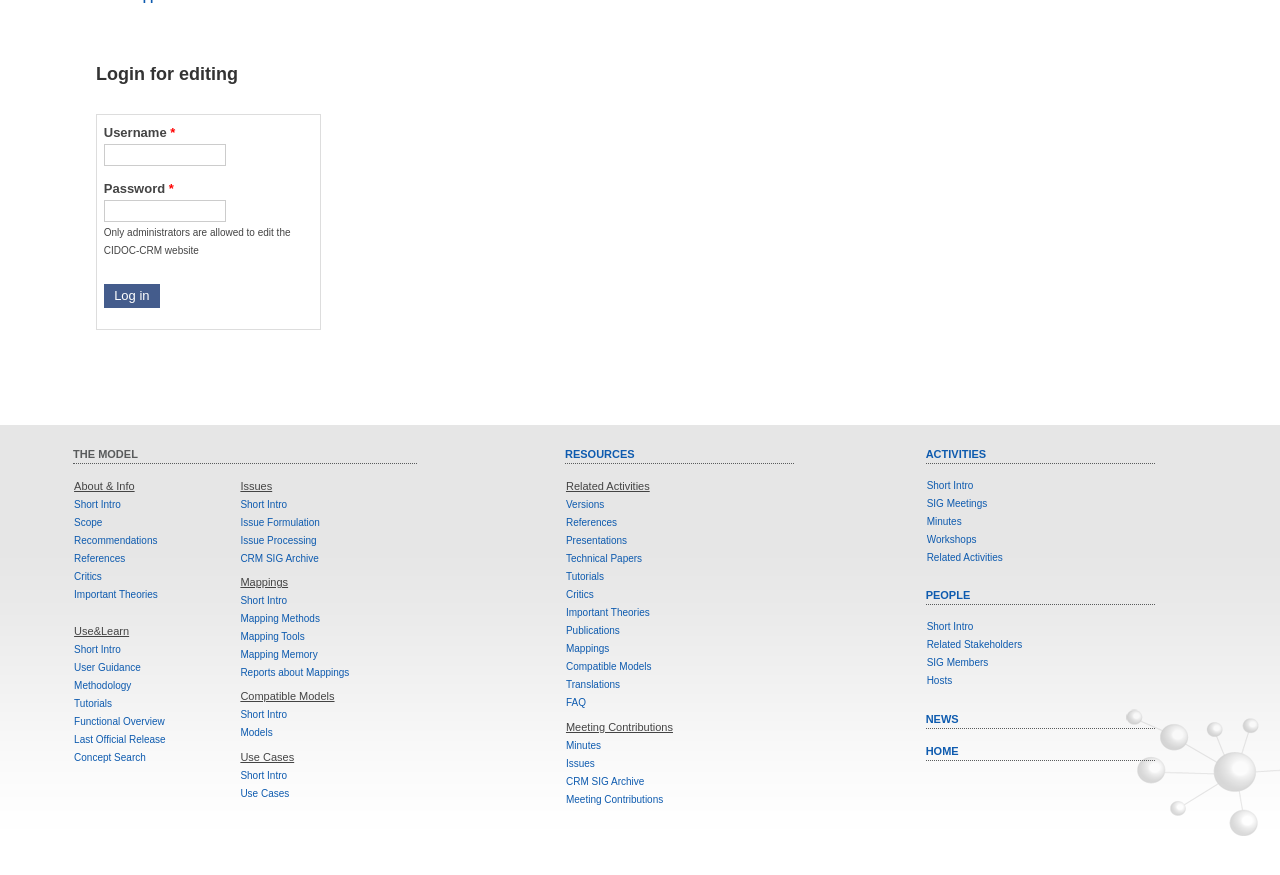Can you give a detailed response to the following question using the information from the image? What is the purpose of the login form?

The login form is located at the top of the webpage, with a heading 'Login for editing' and input fields for username and password, indicating that it is used to log in to the system for editing purposes.